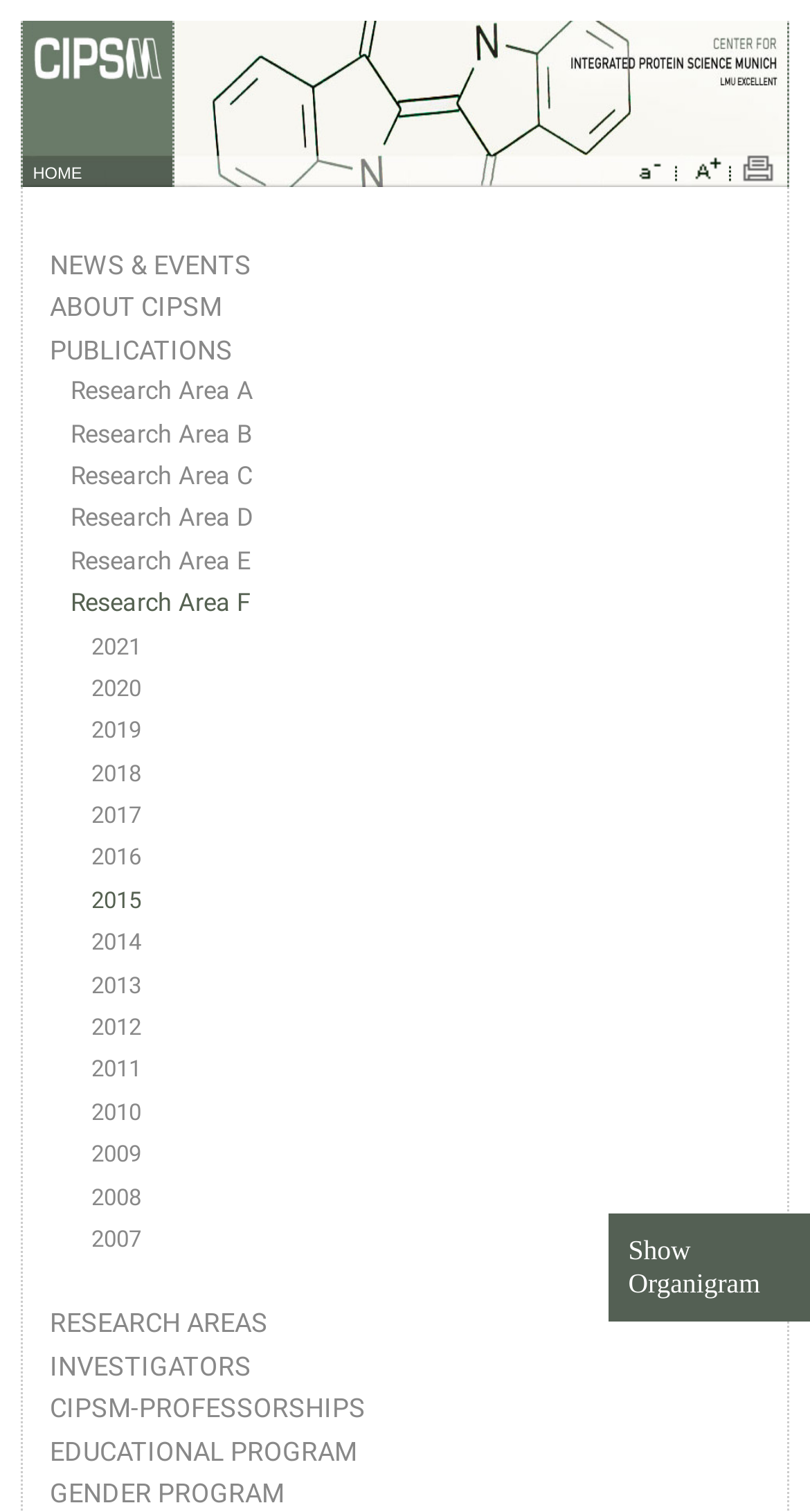Determine the bounding box coordinates of the clickable region to execute the instruction: "Learn about the AO String Quartet's weddings services". The coordinates should be four float numbers between 0 and 1, denoted as [left, top, right, bottom].

None